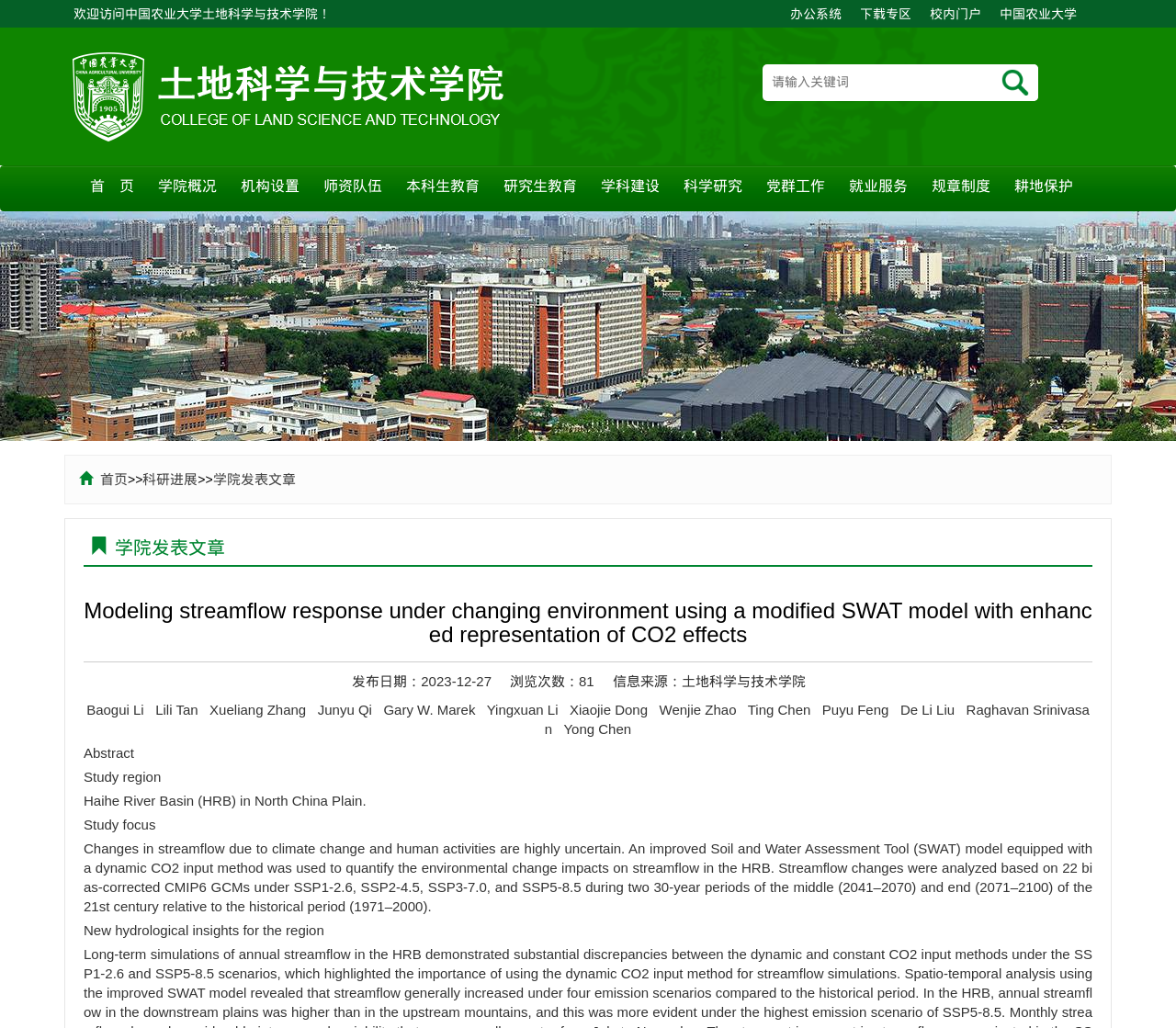Provide the bounding box coordinates of the HTML element this sentence describes: "首　页". The bounding box coordinates consist of four float numbers between 0 and 1, i.e., [left, top, right, bottom].

[0.066, 0.161, 0.124, 0.202]